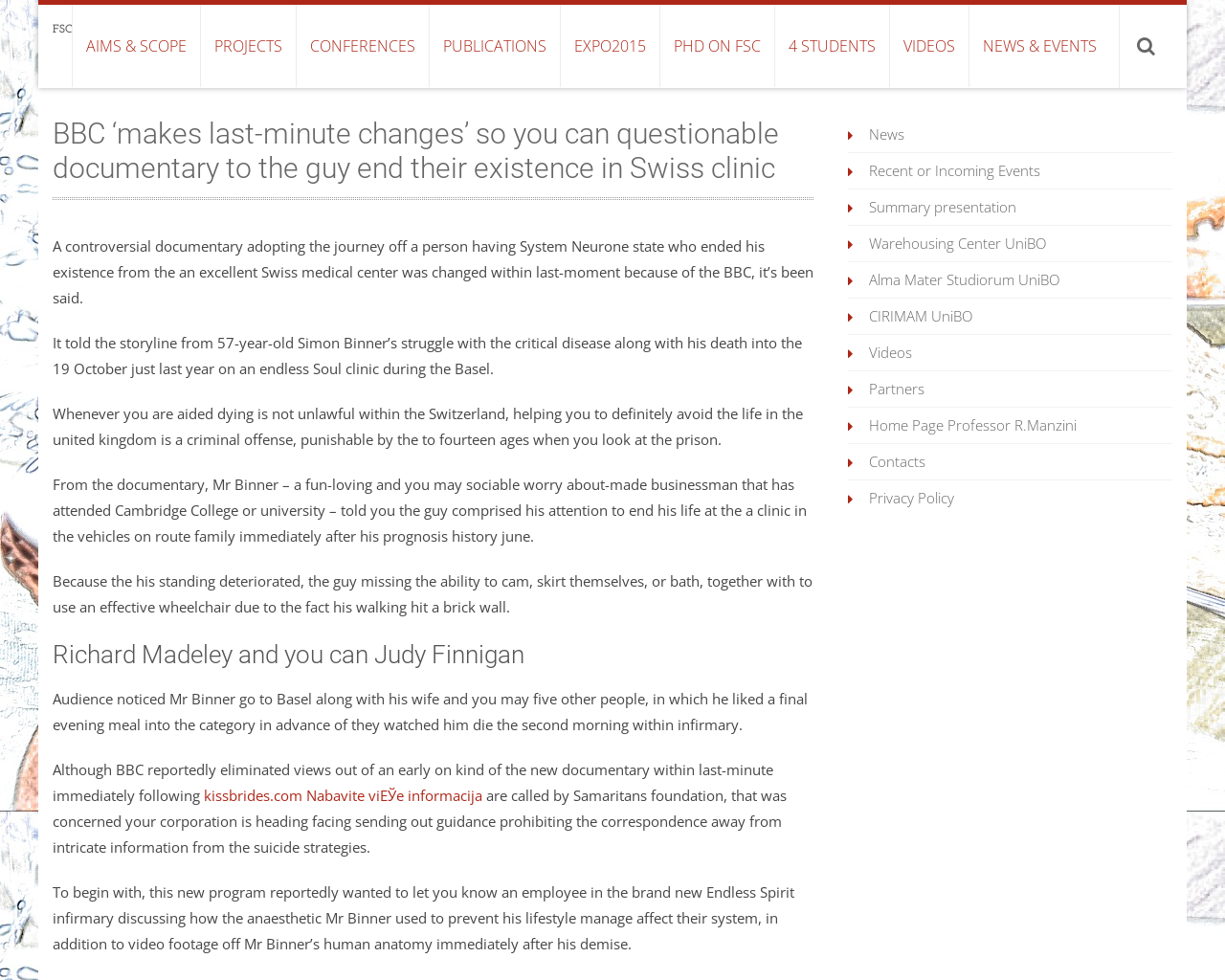Provide a short answer to the following question with just one word or phrase: What is the name of the foundation that was concerned about the BBC's documentary?

Samaritans